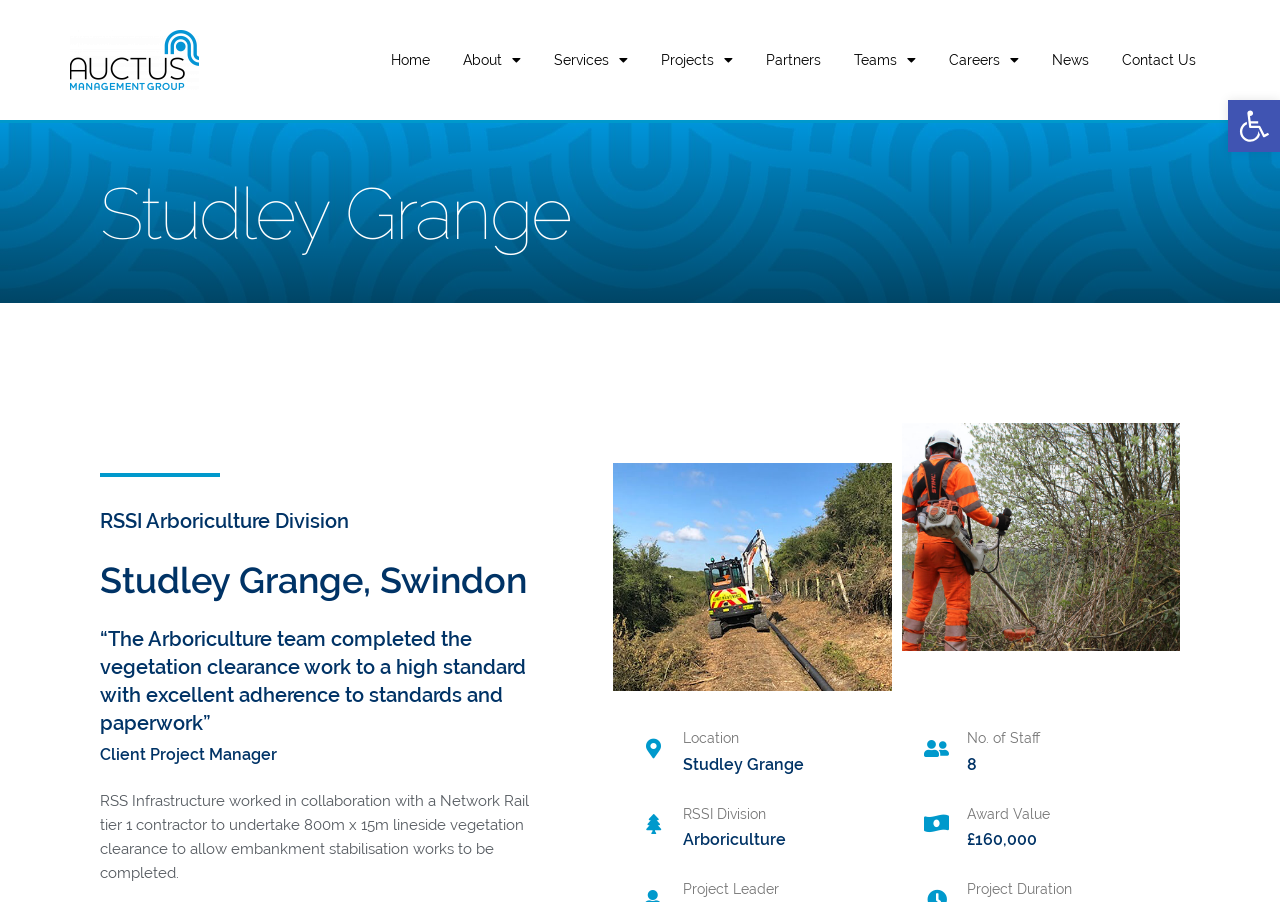What is the name of the project?
Respond with a short answer, either a single word or a phrase, based on the image.

Studley Grange